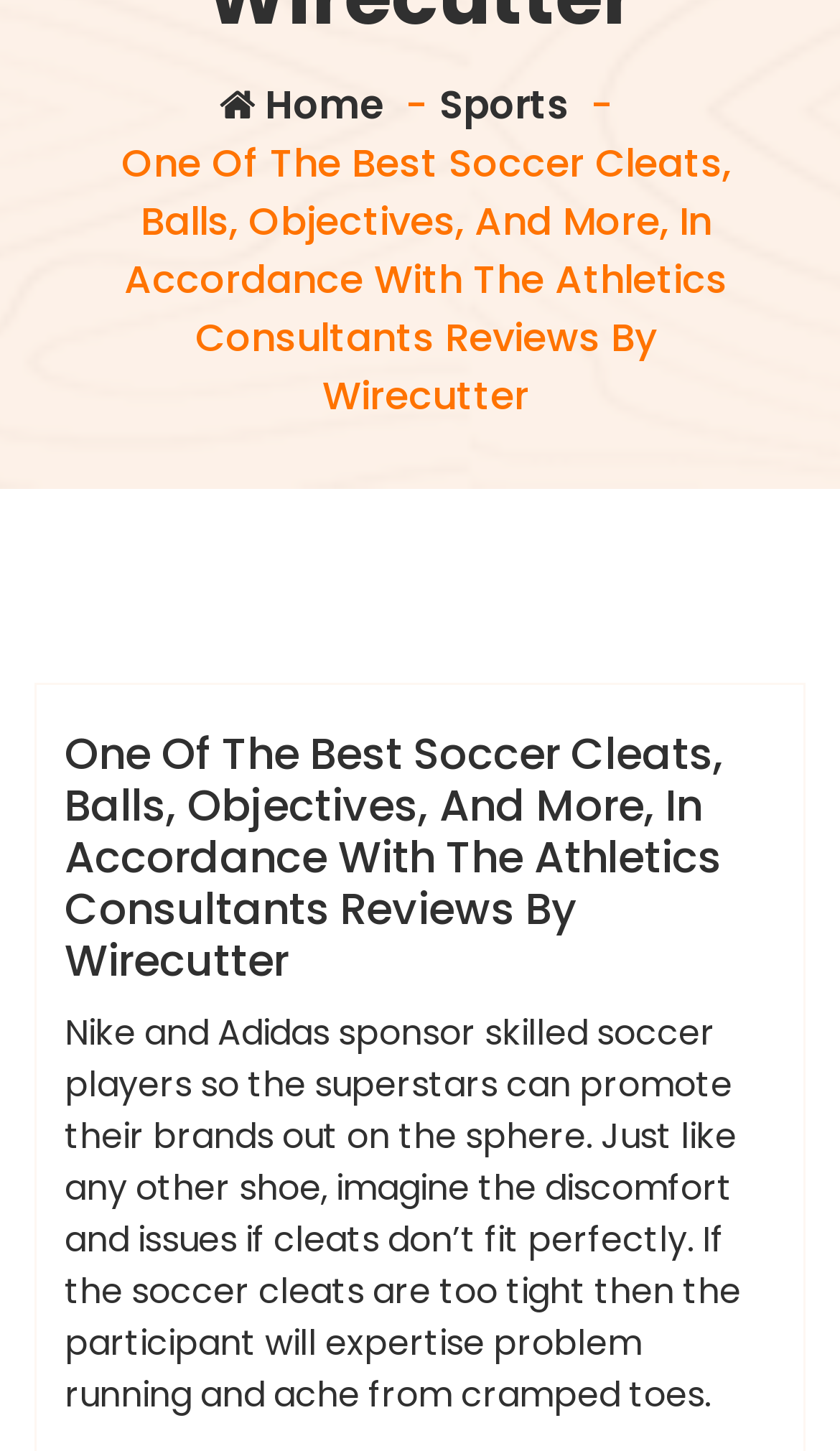Locate the bounding box coordinates of the area where you should click to accomplish the instruction: "Click on Home".

[0.256, 0.054, 0.456, 0.091]